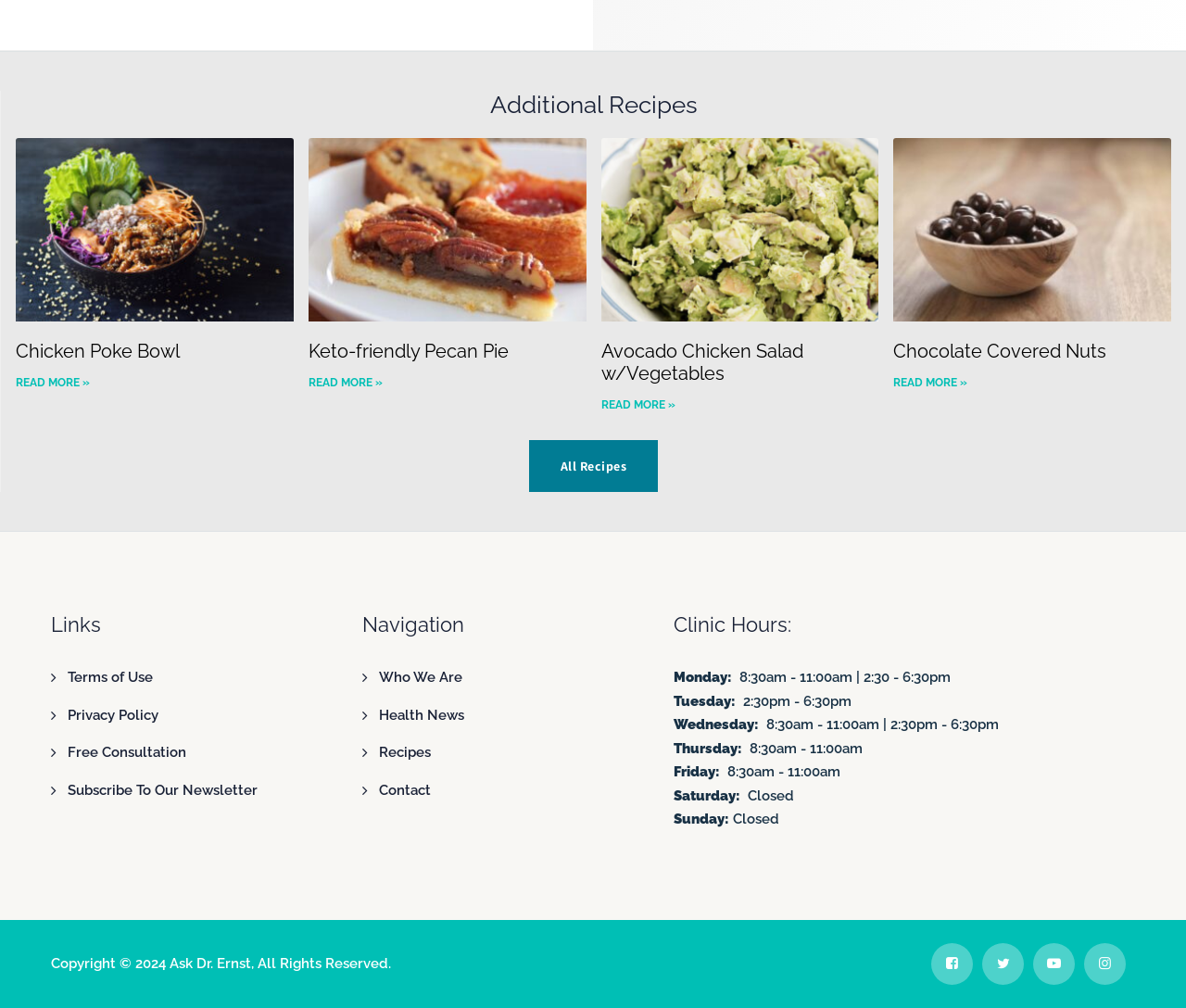Use a single word or phrase to answer the question: How many recipes are listed on the page?

4